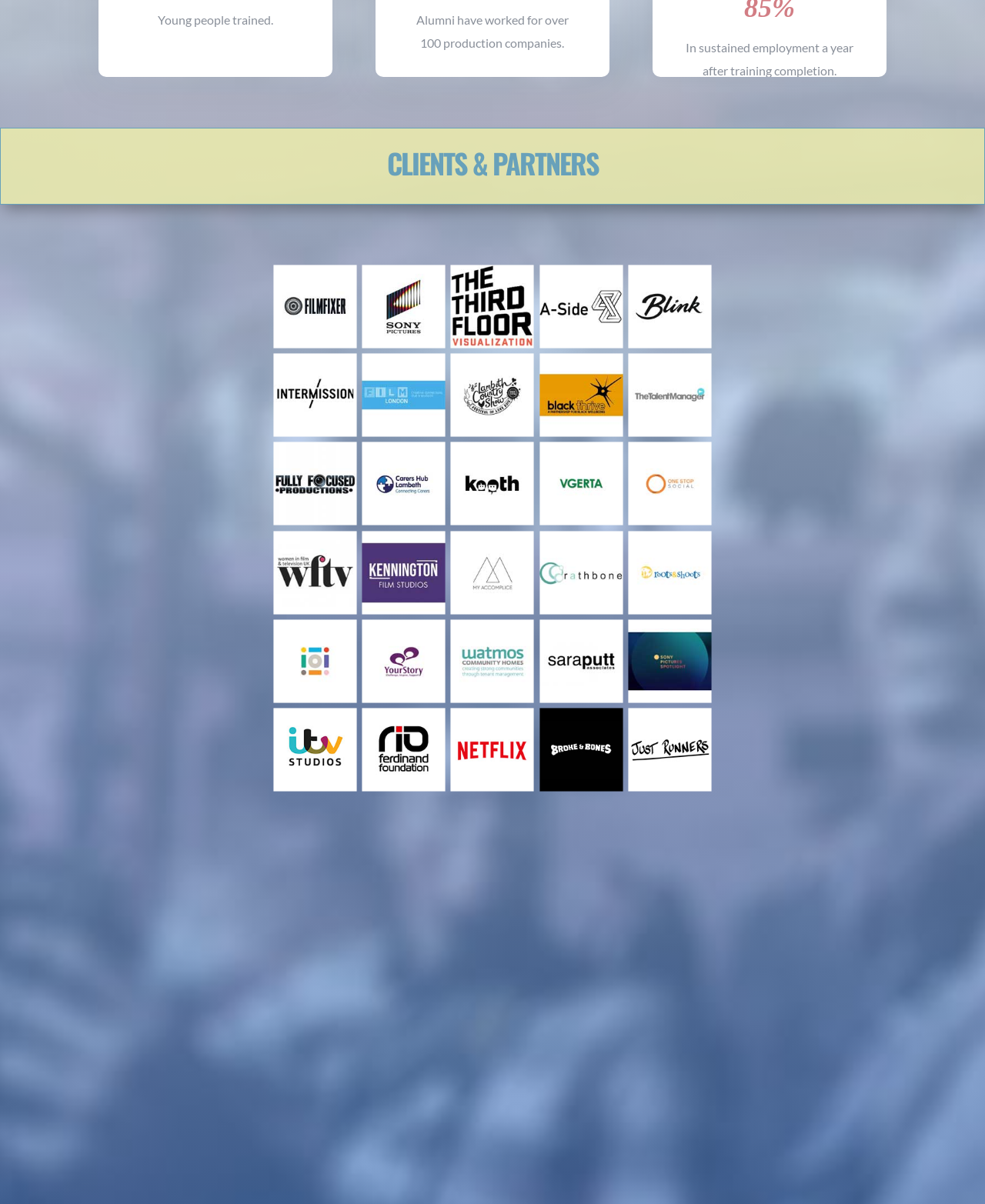Find the bounding box coordinates for the area that must be clicked to perform this action: "Learn more about netflixlogo".

[0.459, 0.644, 0.541, 0.66]